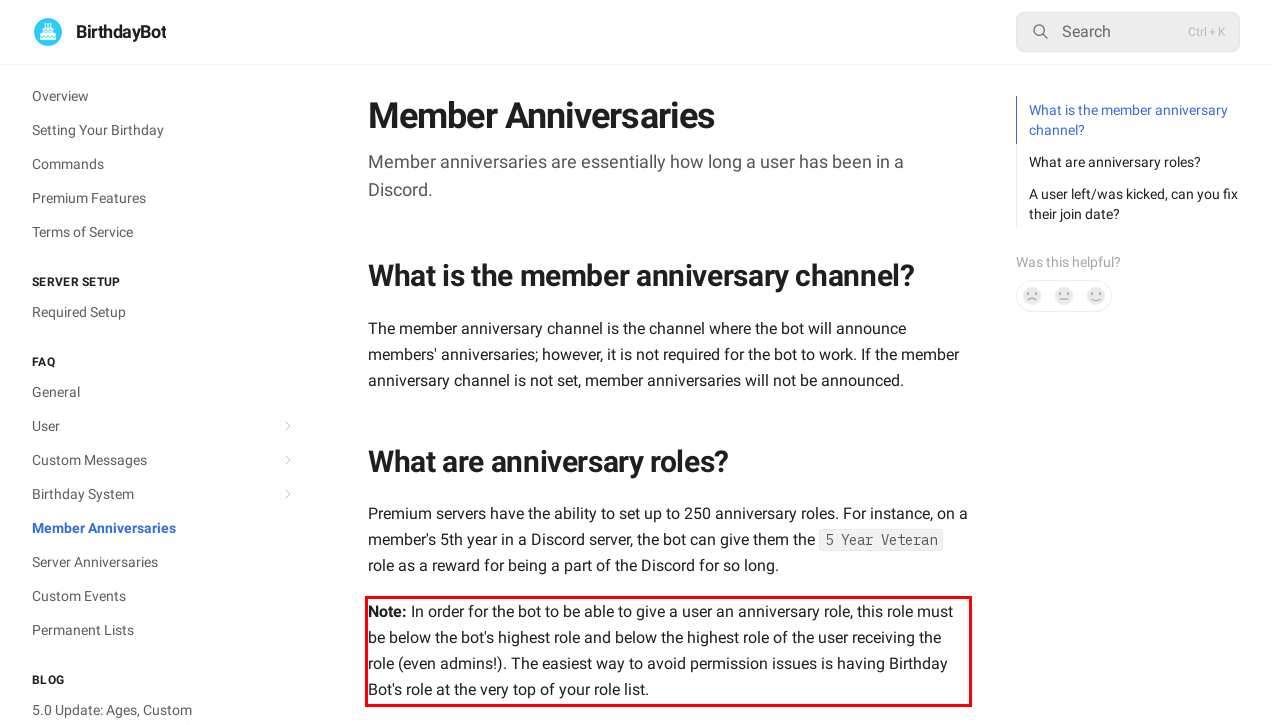Using the webpage screenshot, recognize and capture the text within the red bounding box.

Note: In order for the bot to be able to give a user an anniversary role, this role must be below the bot's highest role and below the highest role of the user receiving the role (even admins!). The easiest way to avoid permission issues is having Birthday Bot's role at the very top of your role list.